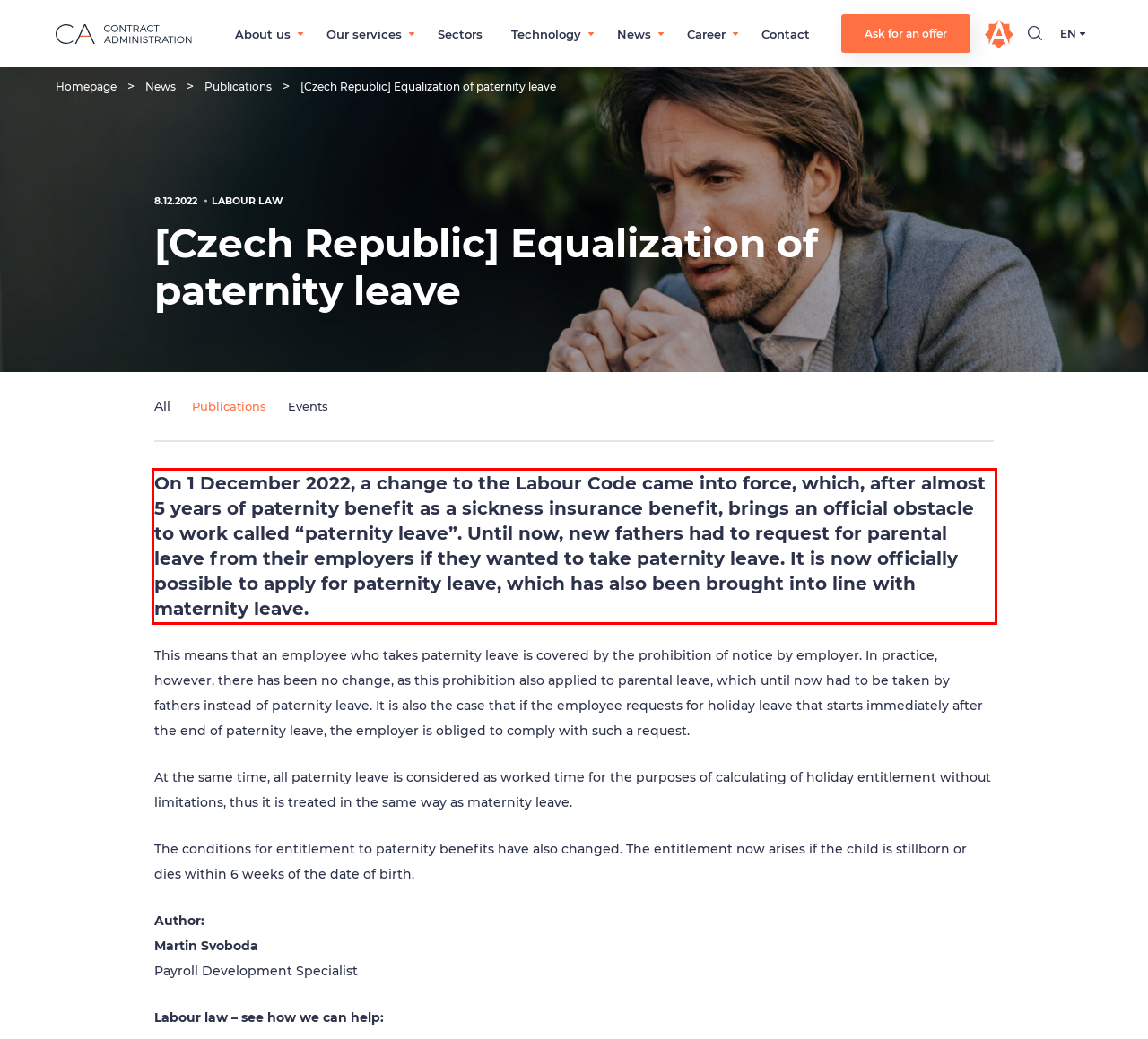Using the provided screenshot of a webpage, recognize and generate the text found within the red rectangle bounding box.

On 1 December 2022, a change to the Labour Code came into force, which, after almost 5 years of paternity benefit as a sickness insurance benefit, brings an official obstacle to work called “paternity leave”. Until now, new fathers had to request for parental leave from their employers if they wanted to take paternity leave. It is now officially possible to apply for paternity leave, which has also been brought into line with maternity leave.